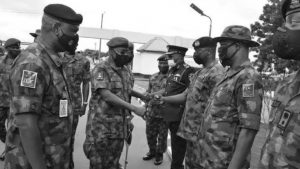Please answer the following question using a single word or phrase: What are the soldiers wearing on their faces?

Black face masks